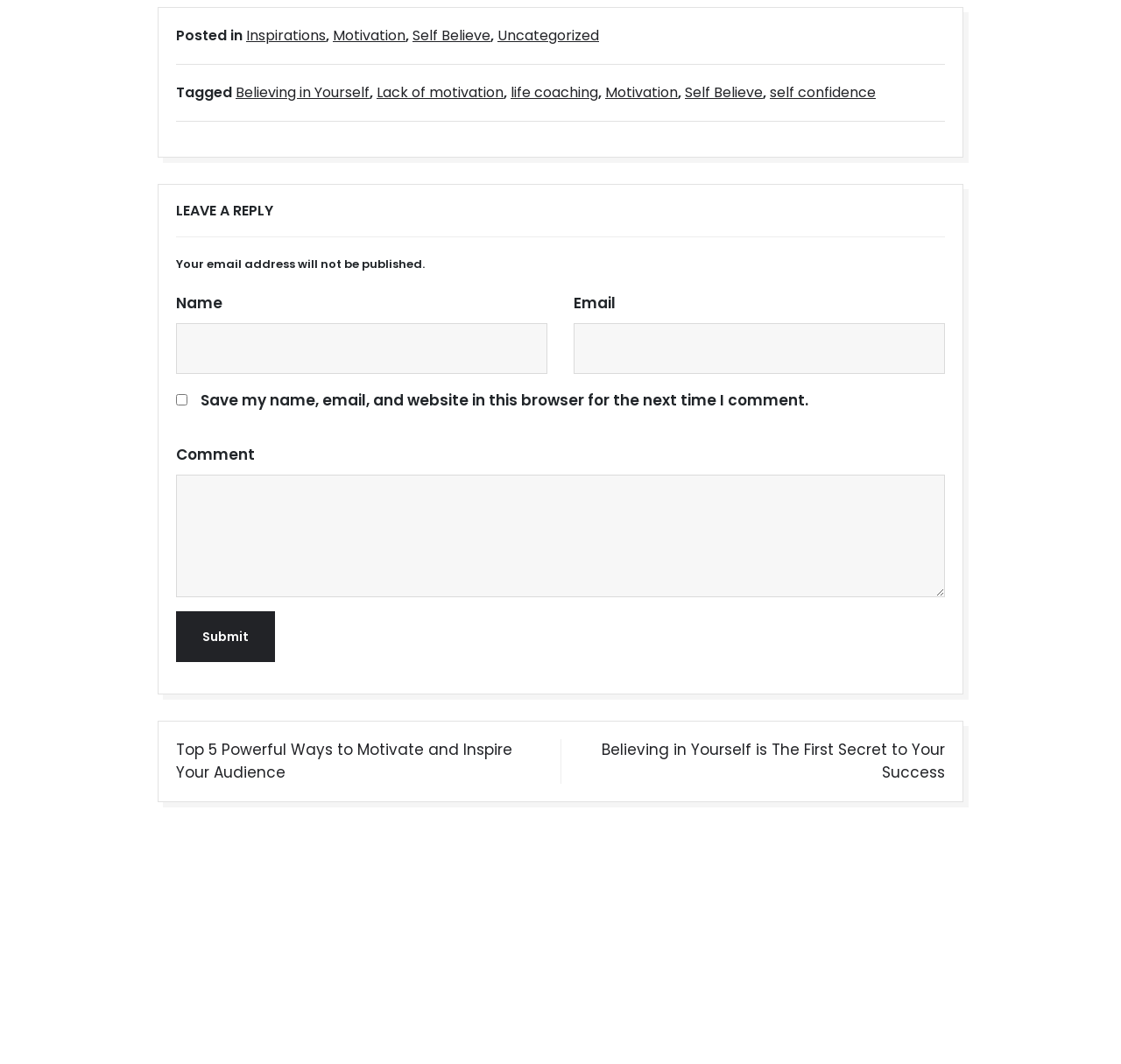Identify the bounding box for the described UI element. Provide the coordinates in (top-left x, top-left y, bottom-right x, bottom-right y) format with values ranging from 0 to 1: Self Believe

[0.368, 0.024, 0.438, 0.043]